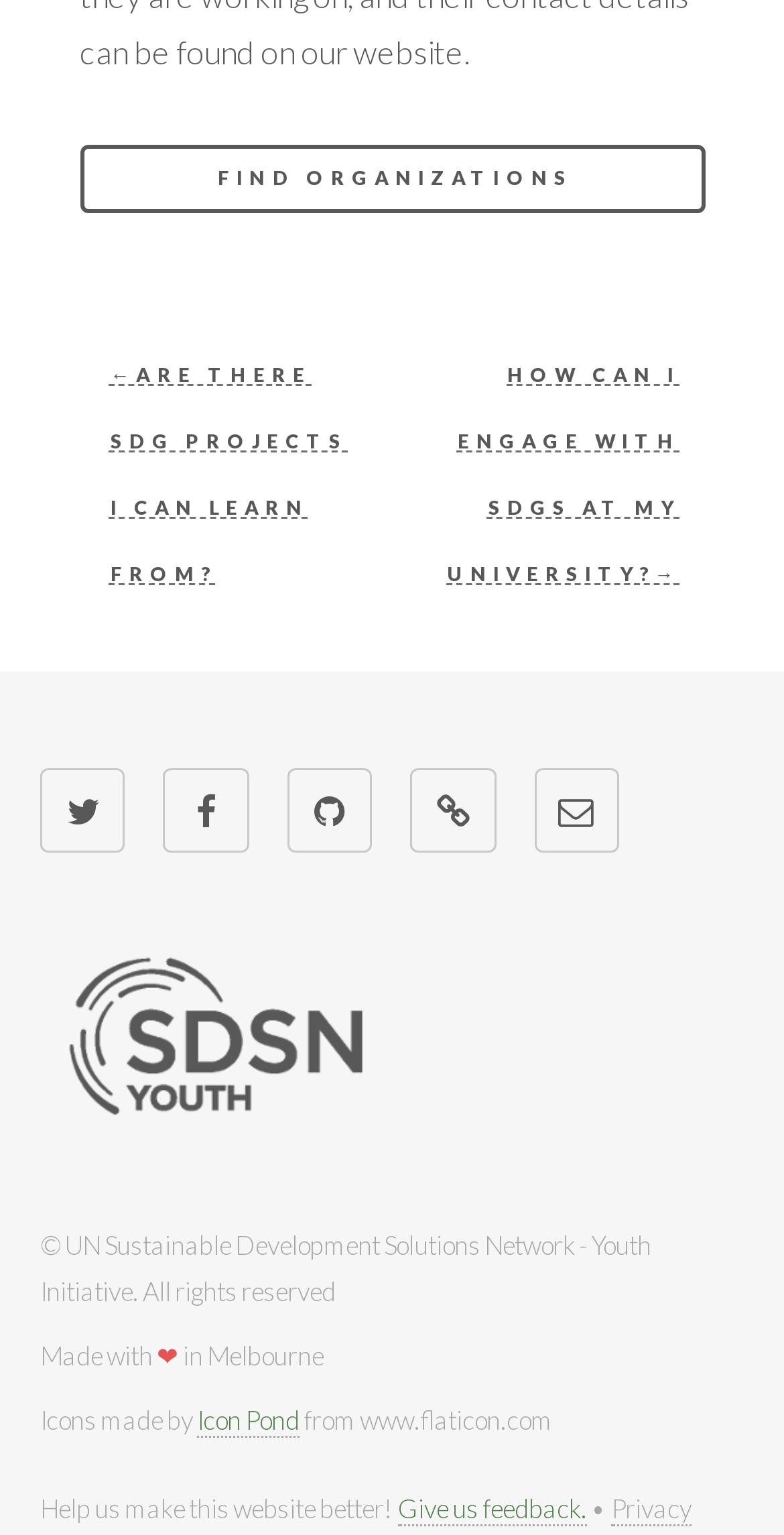Locate the bounding box coordinates of the element's region that should be clicked to carry out the following instruction: "Click on 'HOW CAN I ENGAGE WITH SDGS AT MY UNIVERSITY?'". The coordinates need to be four float numbers between 0 and 1, i.e., [left, top, right, bottom].

[0.5, 0.222, 0.899, 0.396]